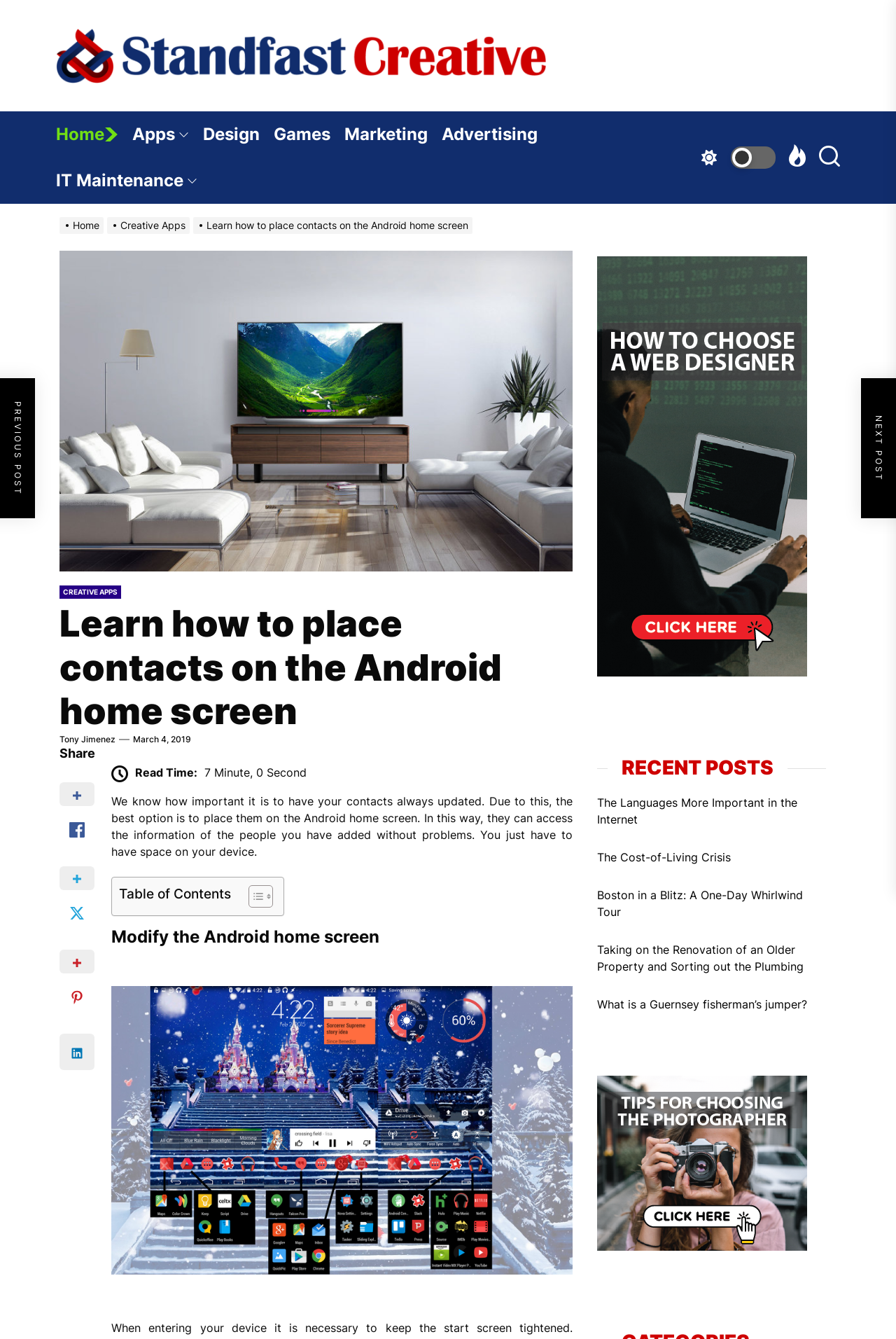Could you determine the bounding box coordinates of the clickable element to complete the instruction: "Click the 'Learn how to place contacts on the Android home screen' link"? Provide the coordinates as four float numbers between 0 and 1, i.e., [left, top, right, bottom].

[0.216, 0.164, 0.531, 0.173]